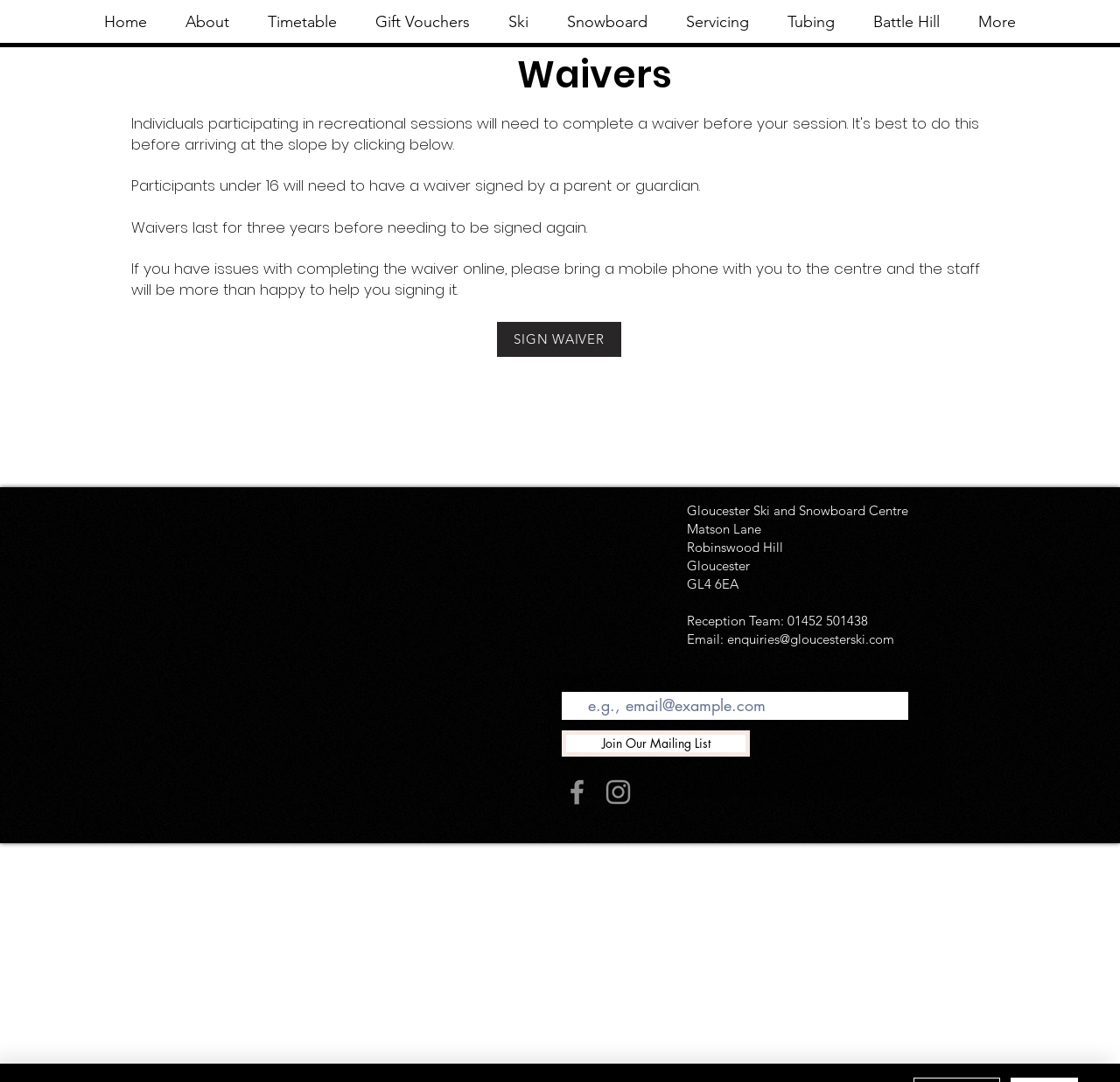Reply to the question with a single word or phrase:
How long are waivers valid for?

Three years